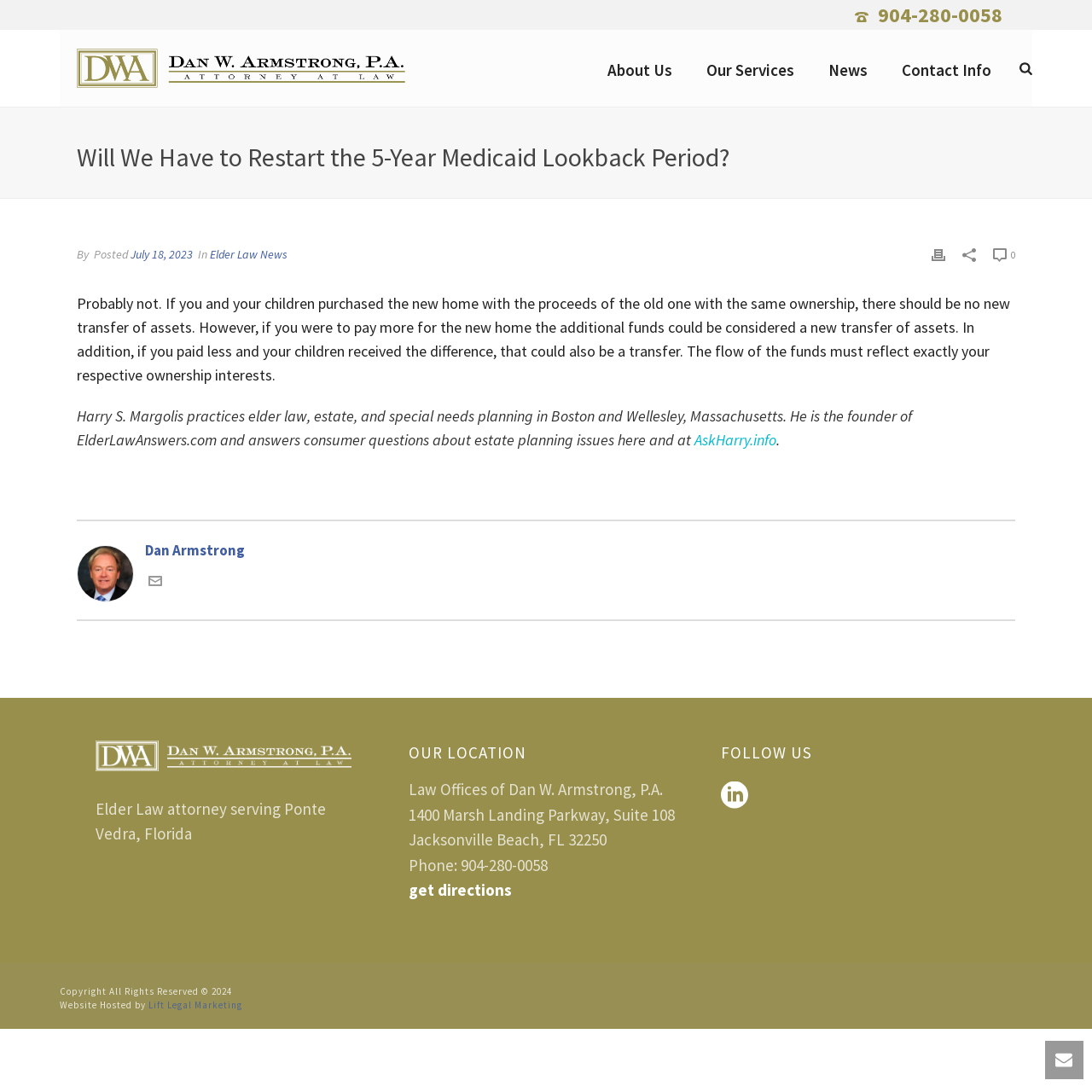Identify the bounding box coordinates of the clickable region to carry out the given instruction: "Select options for Delta 8 Shatter - 1 Pound".

None